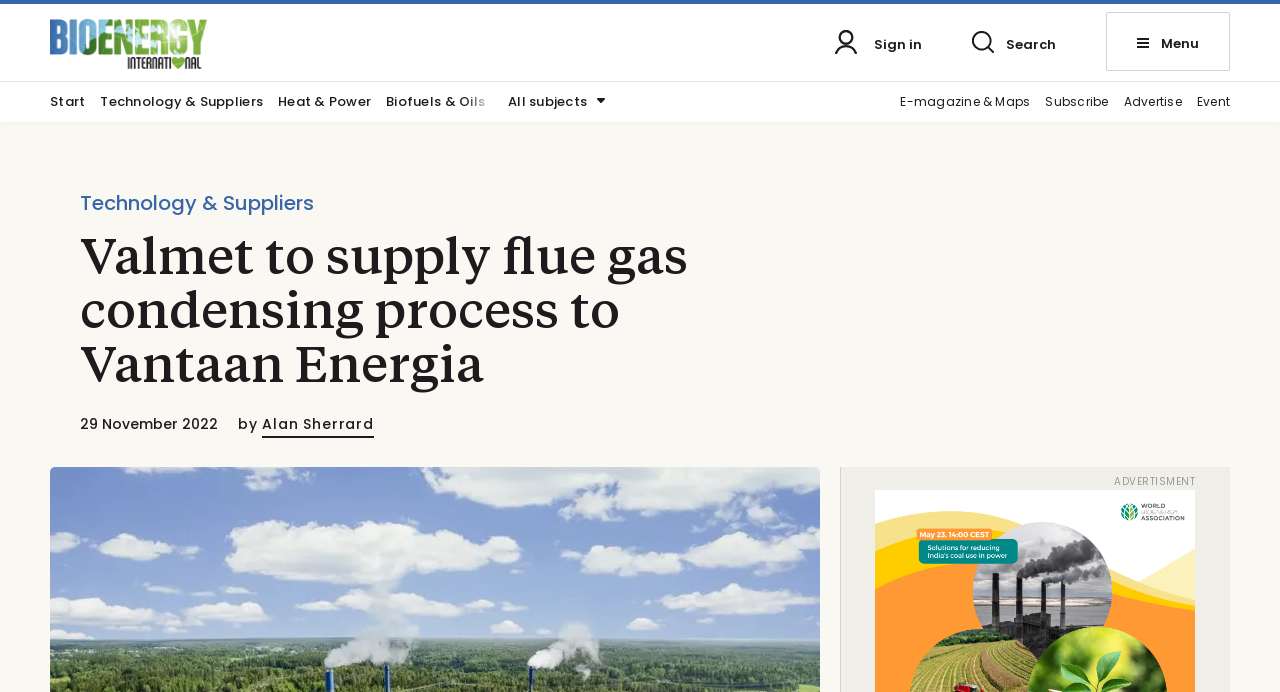Bounding box coordinates must be specified in the format (top-left x, top-left y, bottom-right x, bottom-right y). All values should be floating point numbers between 0 and 1. What are the bounding box coordinates of the UI element described as: alt="Bioenergy International"

[0.039, 0.027, 0.162, 0.1]